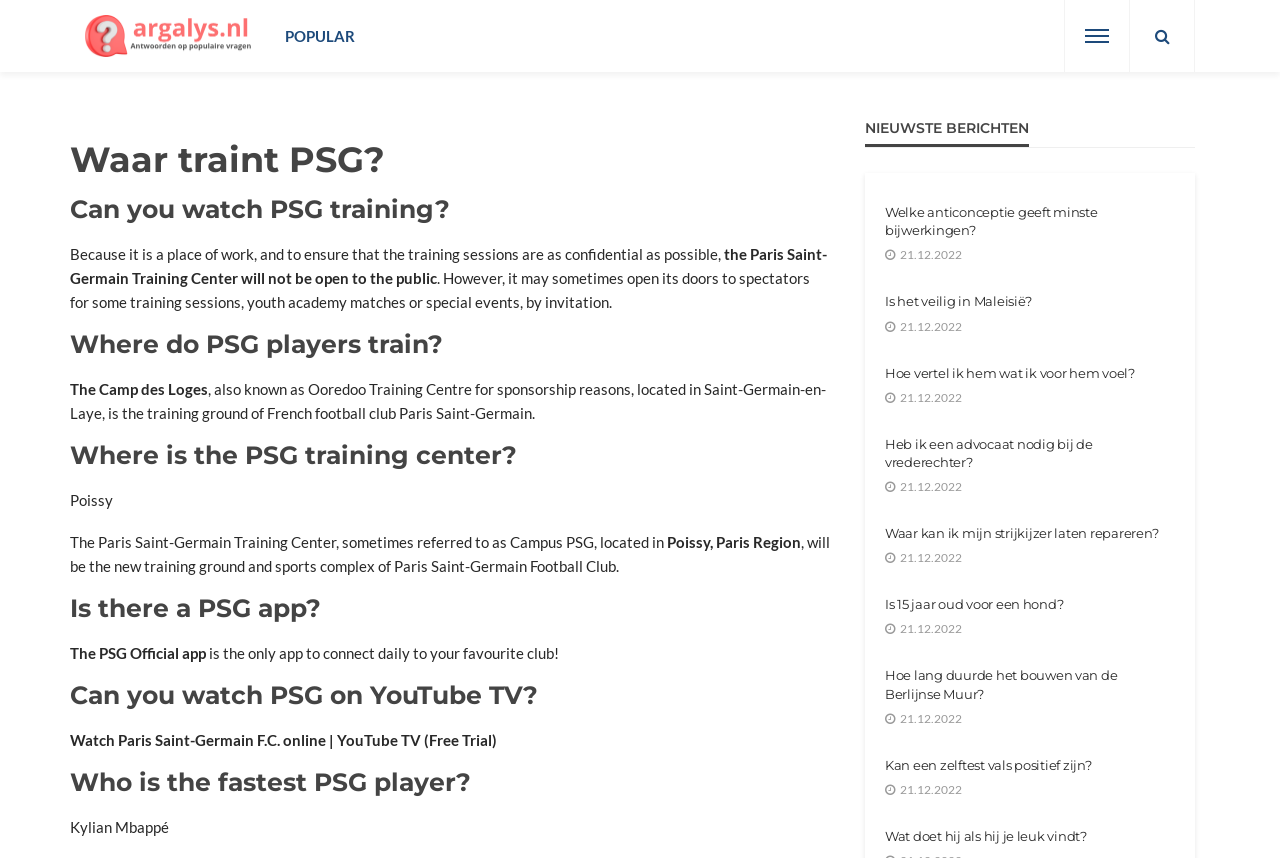Locate and extract the text of the main heading on the webpage.

Waar traint PSG?